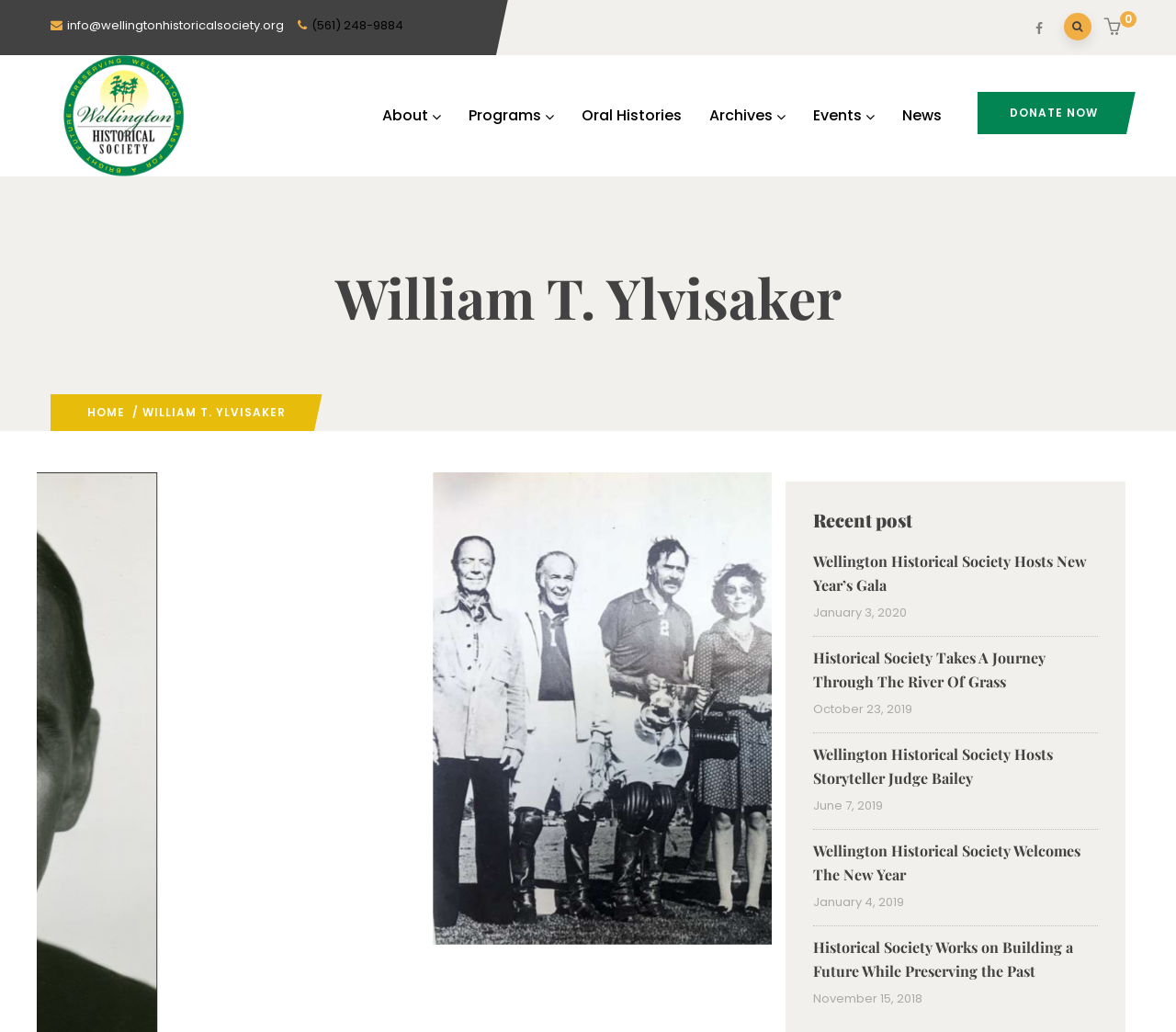Could you locate the bounding box coordinates for the section that should be clicked to accomplish this task: "Contact the Wellington Historical Society through email".

[0.057, 0.016, 0.241, 0.033]